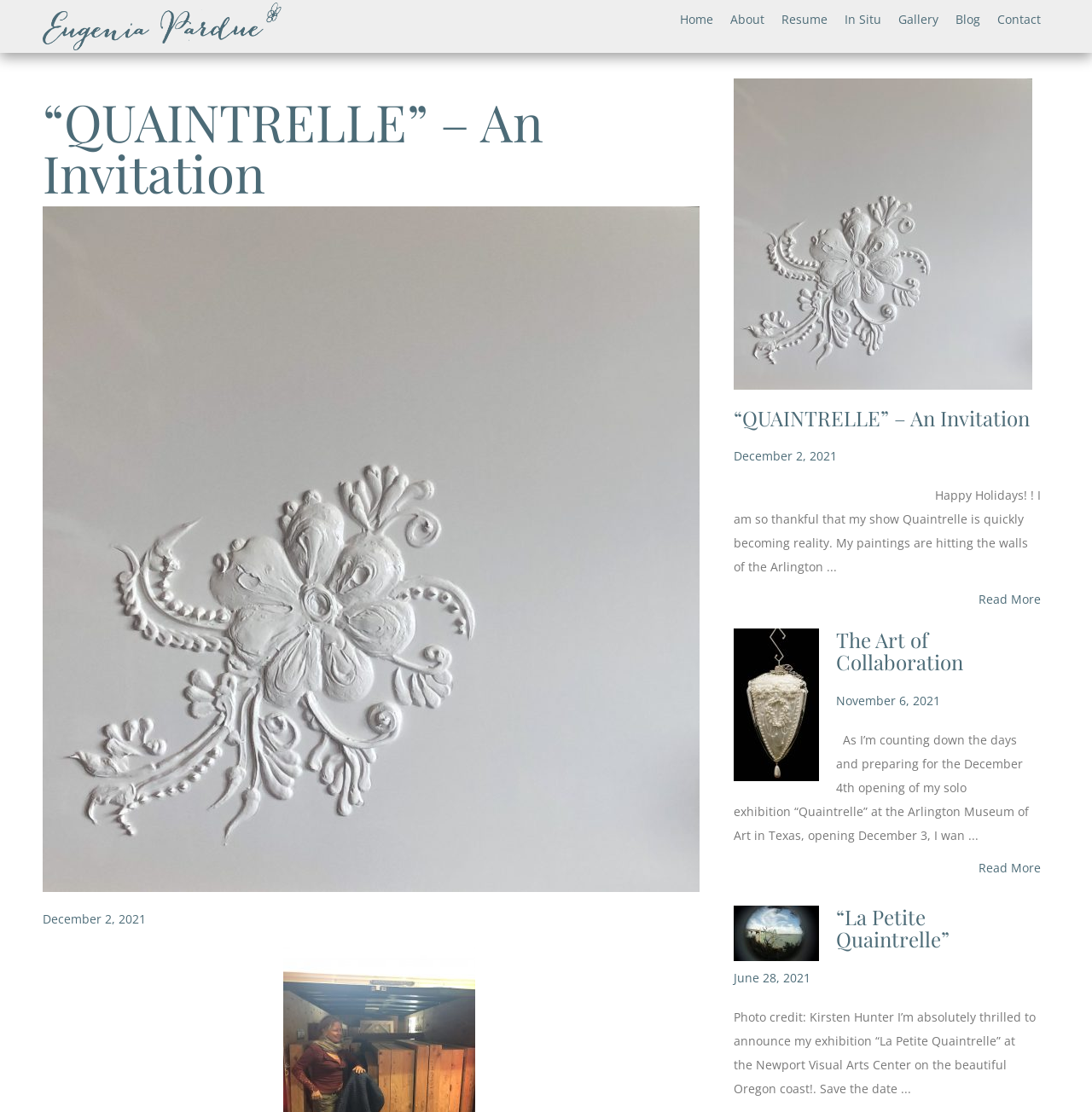Locate the bounding box coordinates of the clickable region to complete the following instruction: "Click the 'Home' link."

[0.615, 0.002, 0.661, 0.033]